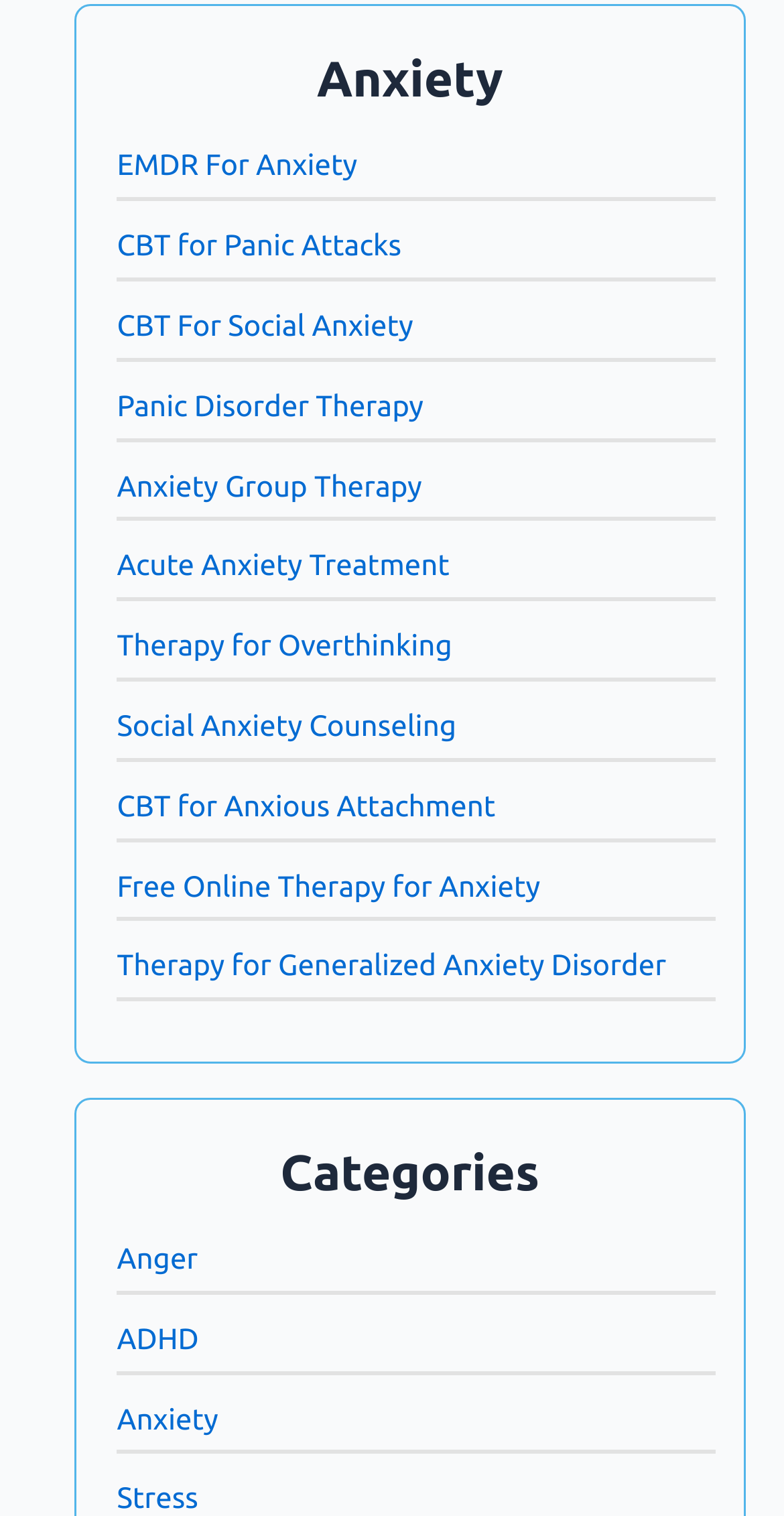Locate the bounding box coordinates of the clickable area to execute the instruction: "Explore Anger category". Provide the coordinates as four float numbers between 0 and 1, represented as [left, top, right, bottom].

[0.149, 0.818, 0.252, 0.841]